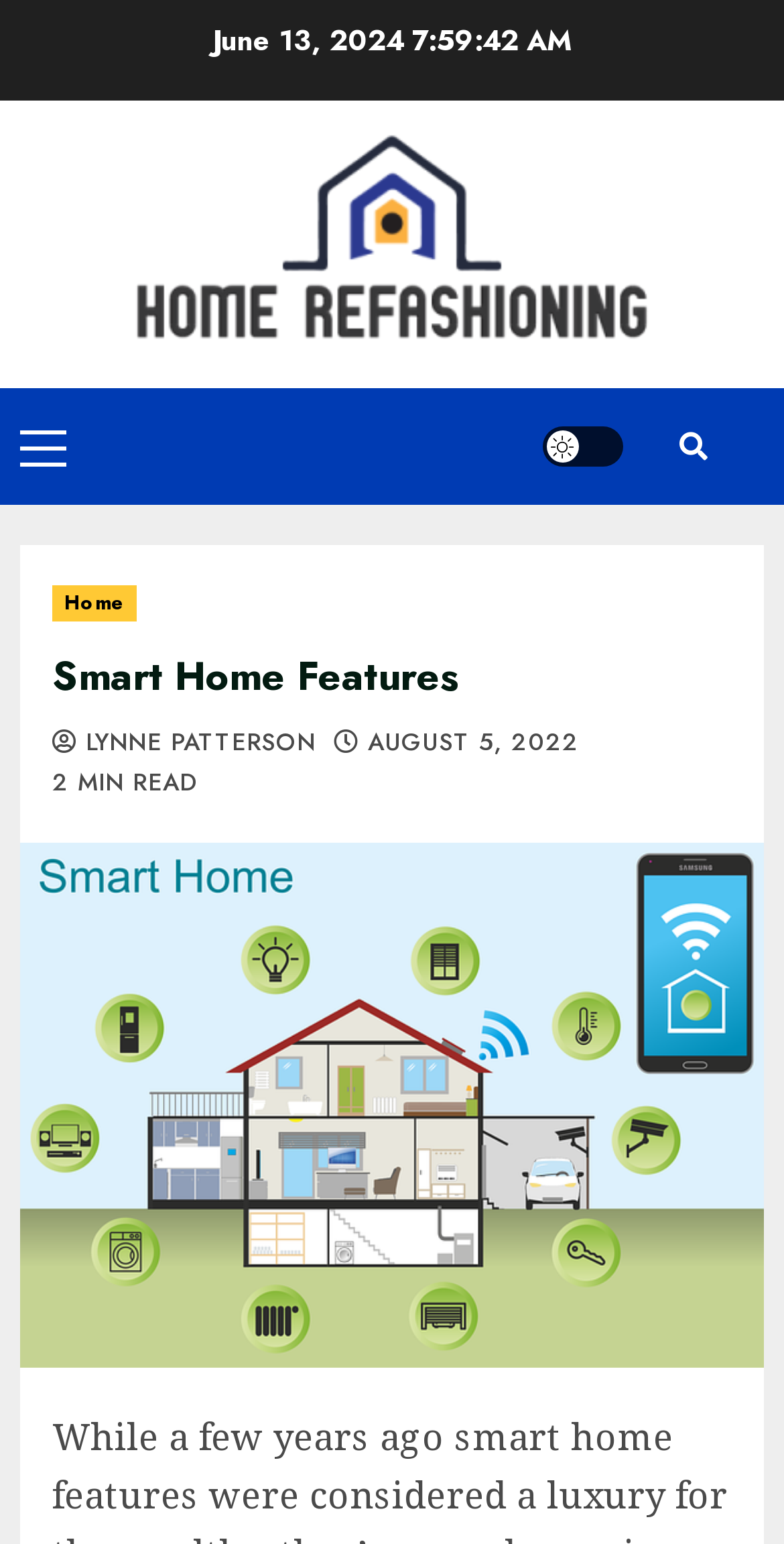Who is the author of the latest article?
Refer to the image and answer the question using a single word or phrase.

LYNNE PATTERSON